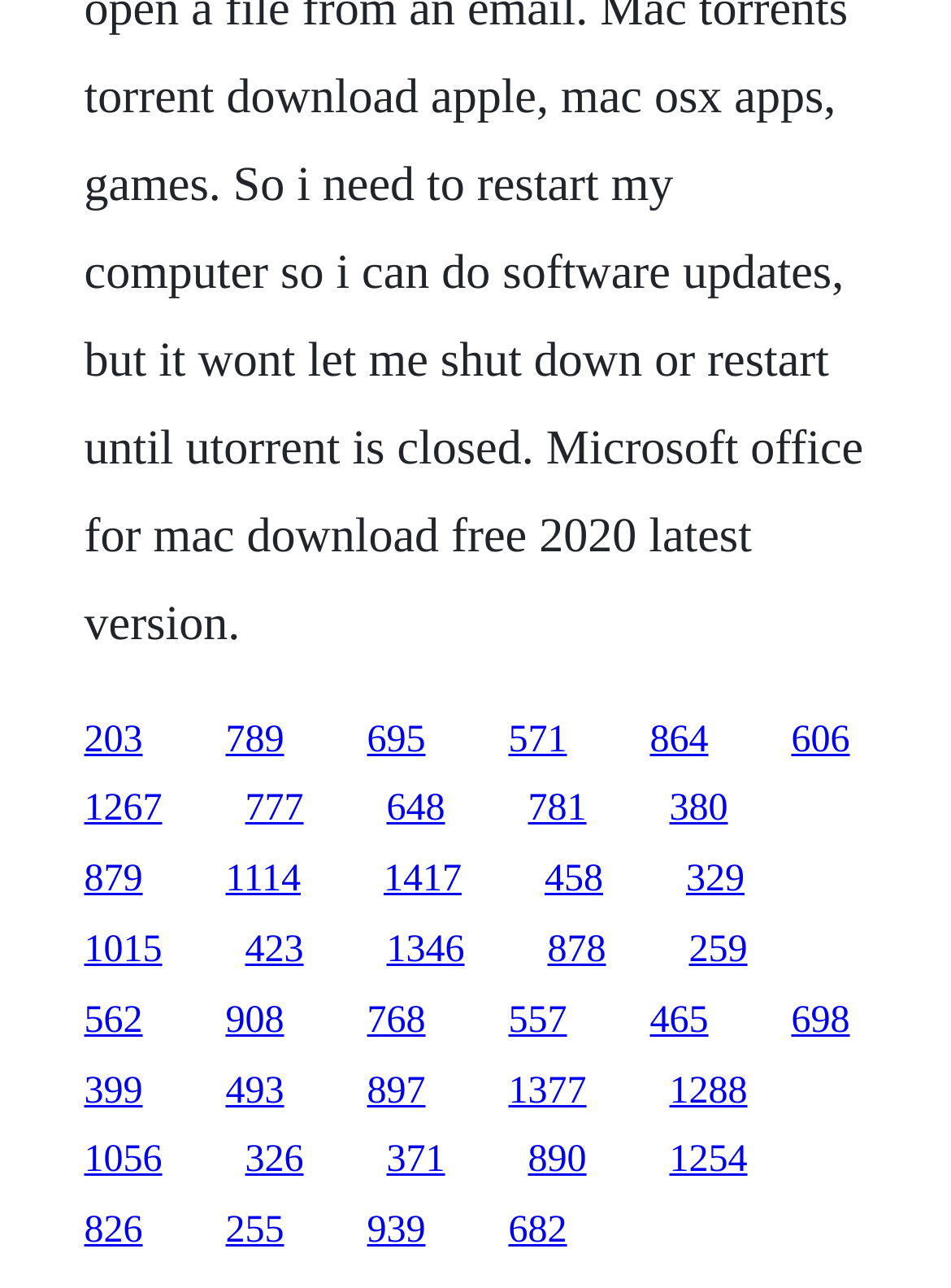Determine the bounding box coordinates of the element's region needed to click to follow the instruction: "go to the webpage of link 879". Provide these coordinates as four float numbers between 0 and 1, formatted as [left, top, right, bottom].

[0.088, 0.667, 0.15, 0.699]